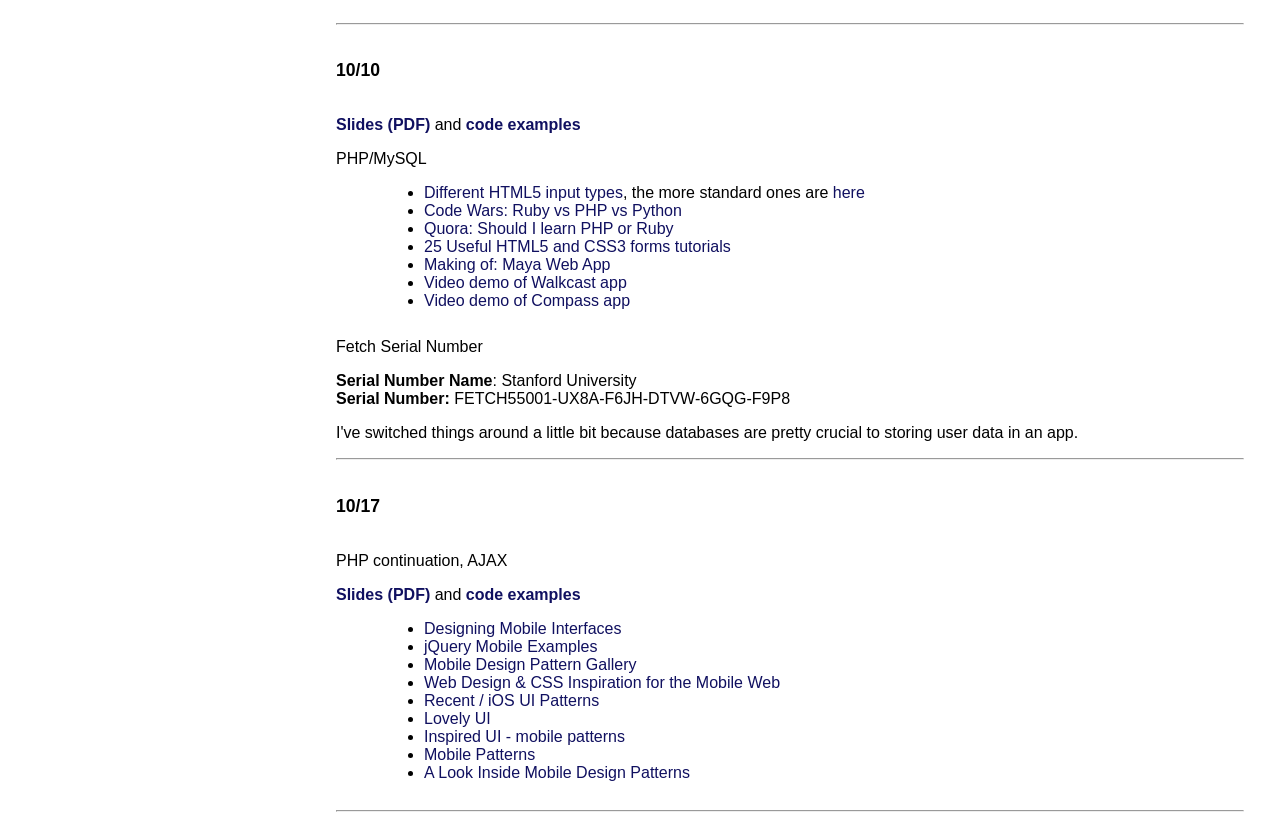Please identify the bounding box coordinates of the clickable area that will allow you to execute the instruction: "Click on 'code examples'".

[0.364, 0.71, 0.454, 0.731]